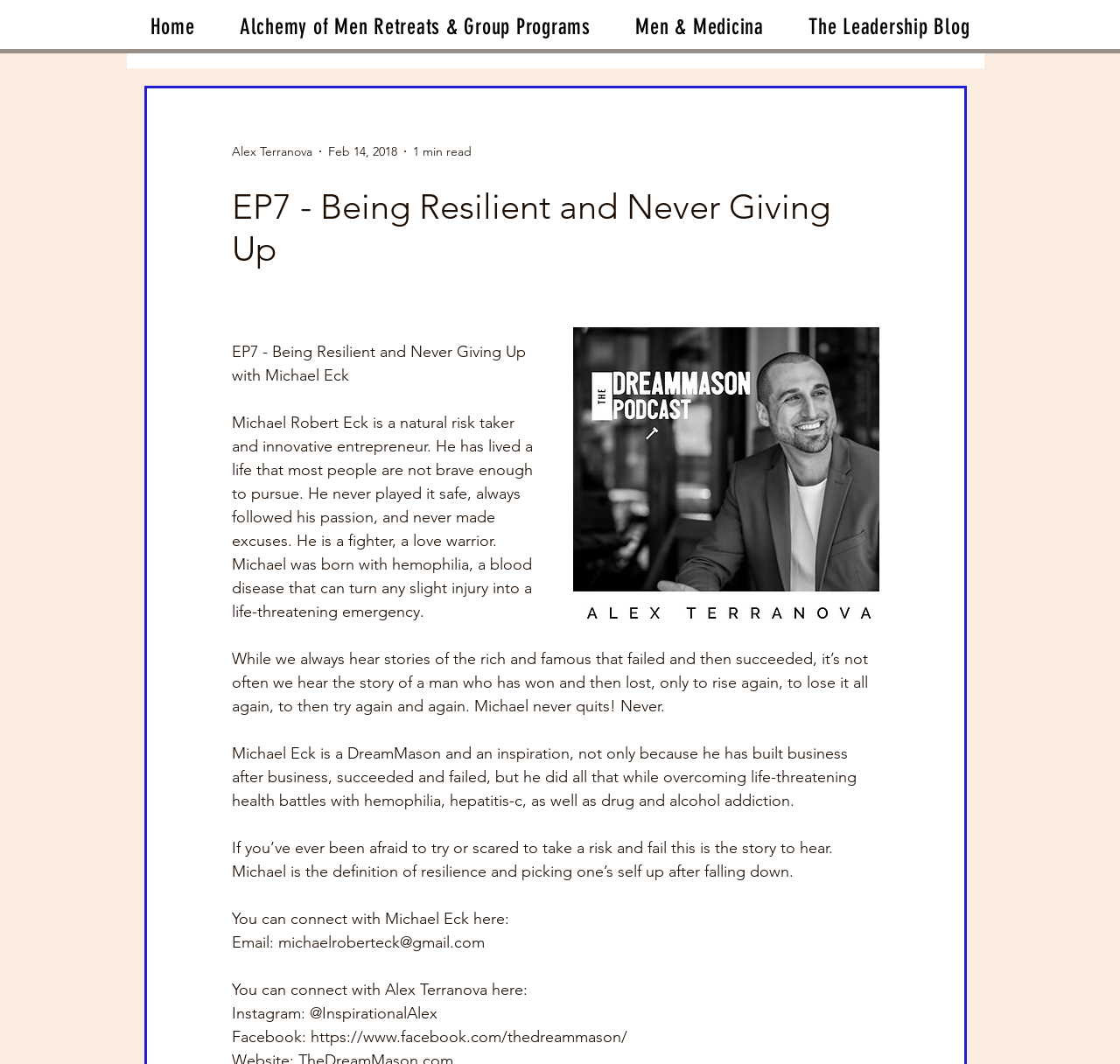What is the principal heading displayed on the webpage?

EP7 - Being Resilient and Never Giving Up